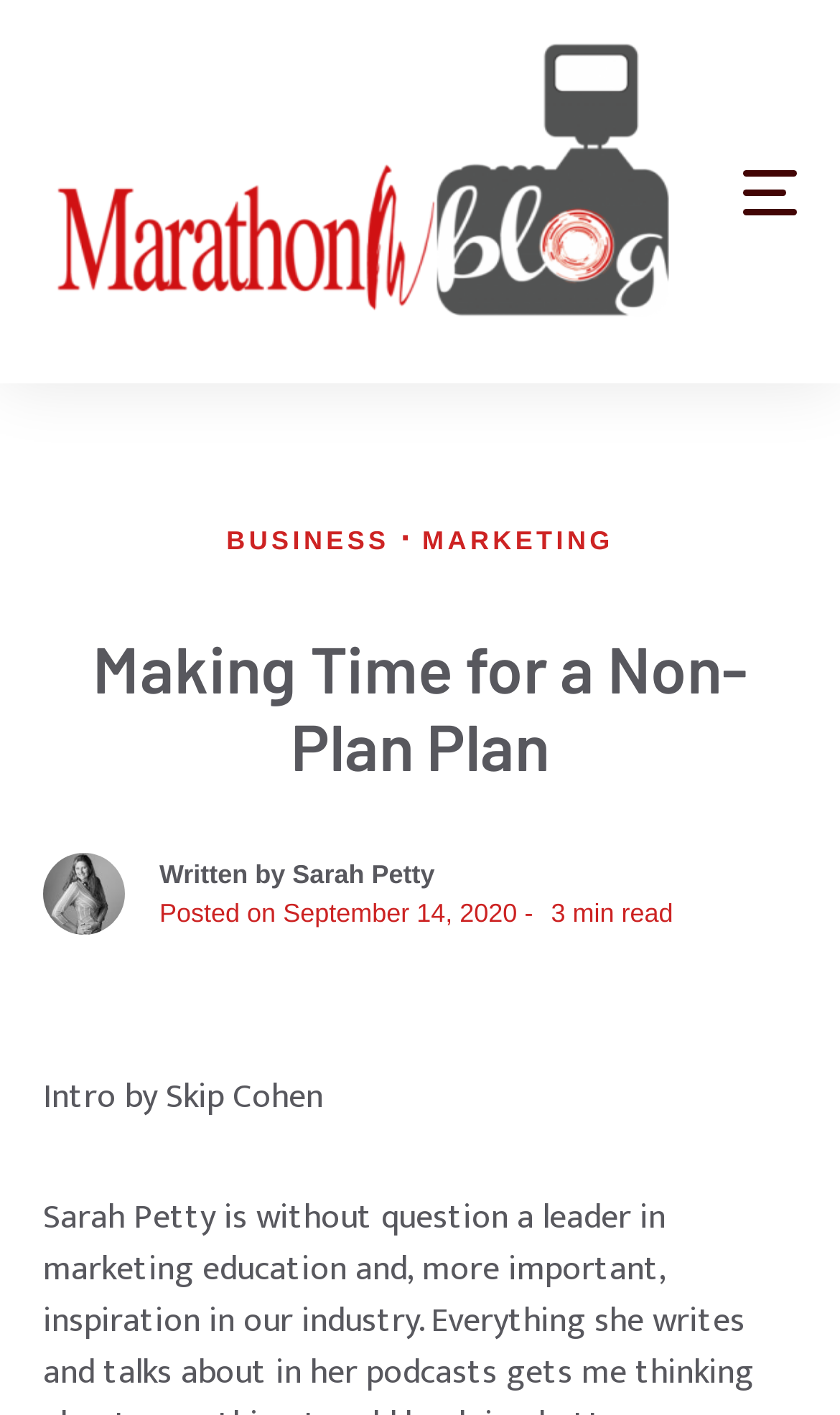What is the category of the blog post?
Refer to the image and respond with a one-word or short-phrase answer.

BUSINESS